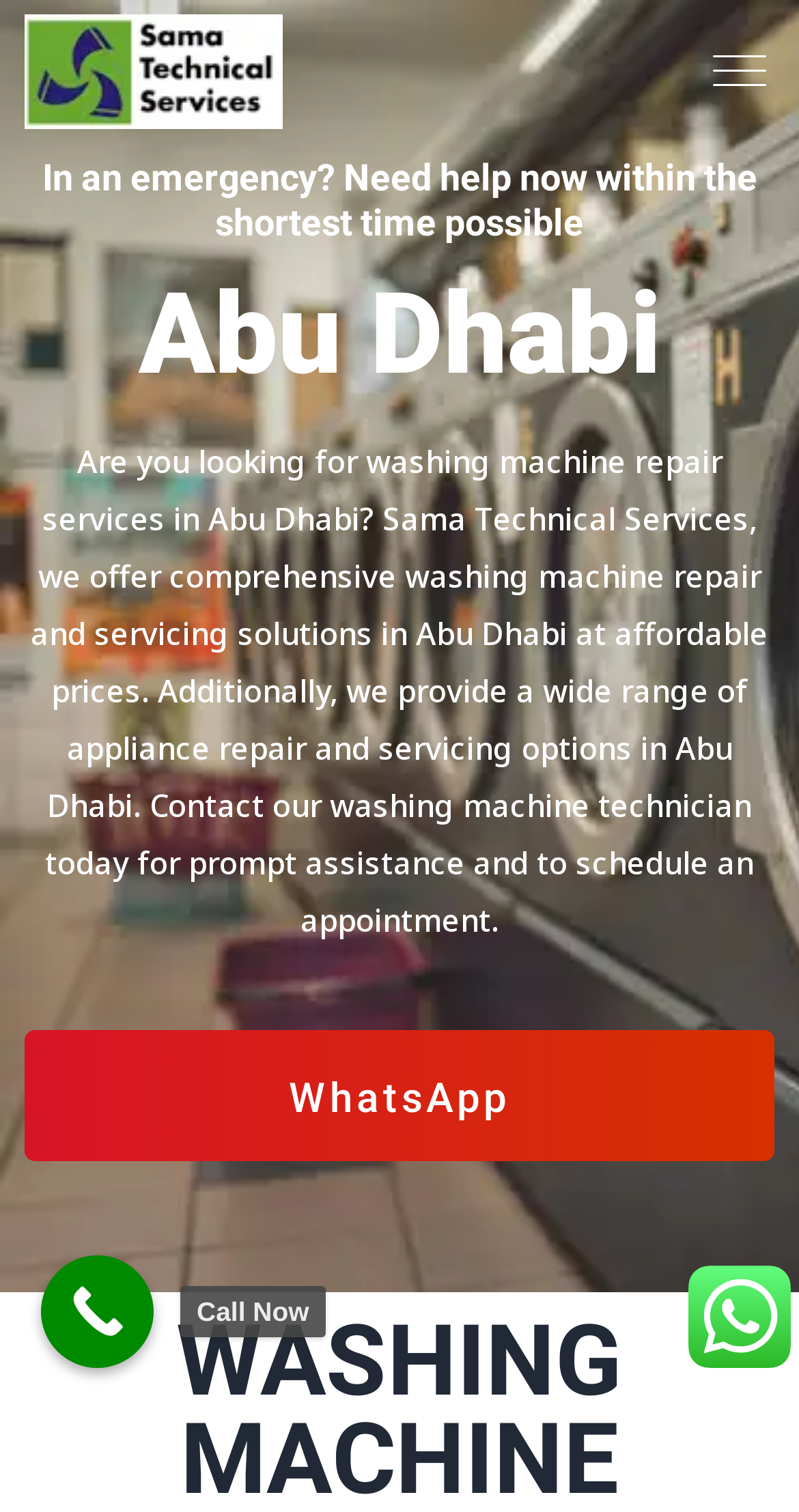Give a concise answer using only one word or phrase for this question:
What is the purpose of the button at the top right corner?

Toggle navigation